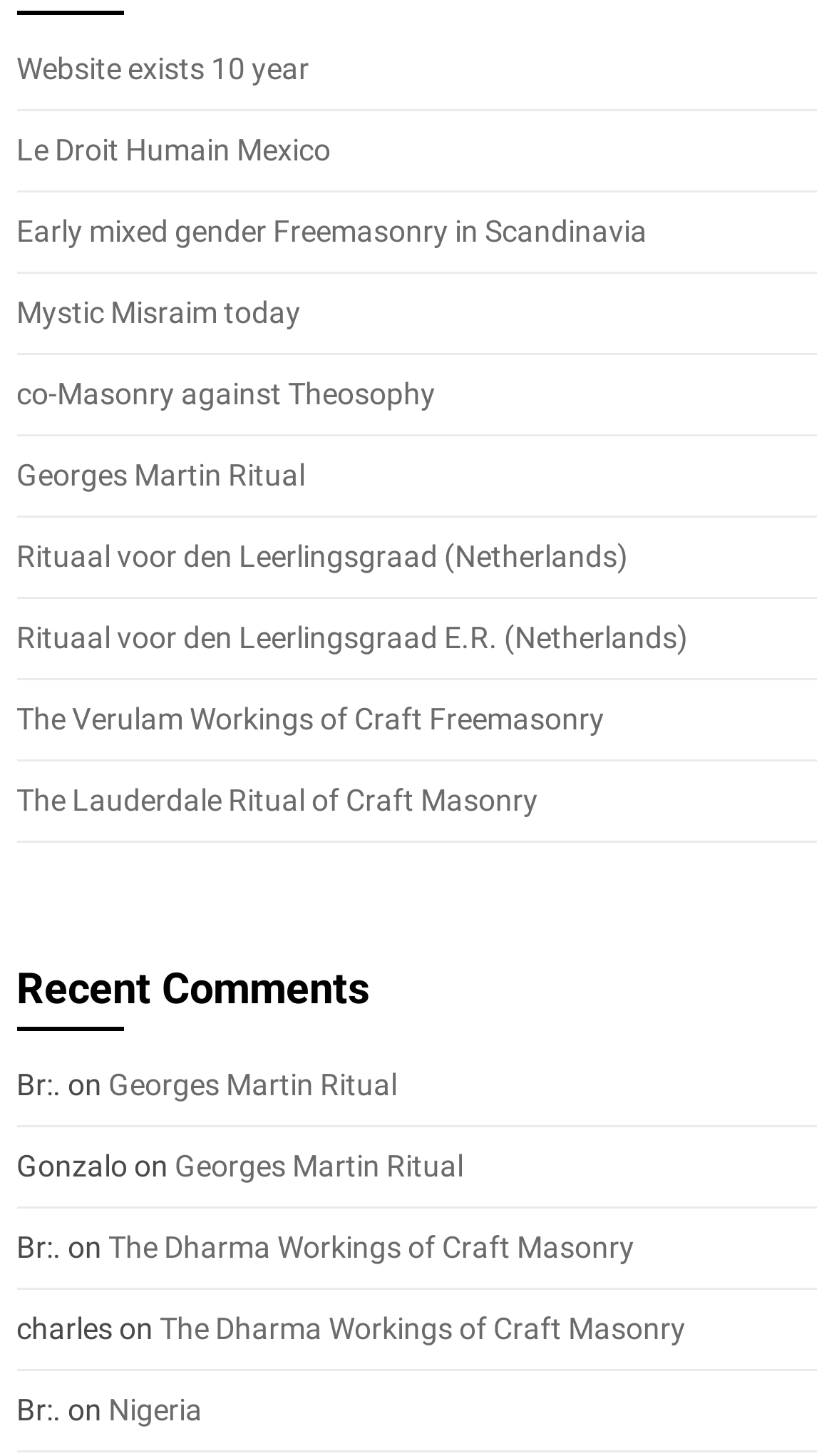Determine the bounding box coordinates for the element that should be clicked to follow this instruction: "Visit 'Le Droit Humain Mexico'". The coordinates should be given as four float numbers between 0 and 1, in the format [left, top, right, bottom].

[0.02, 0.091, 0.397, 0.115]